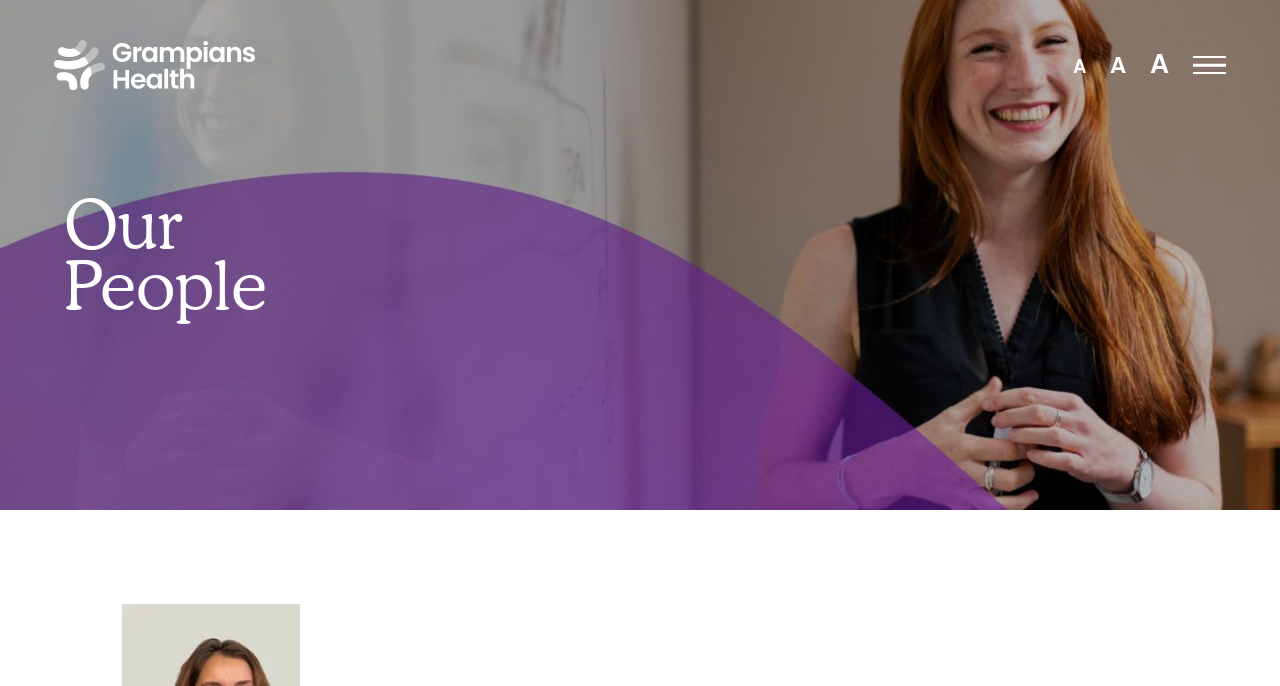Please provide a comprehensive response to the question based on the details in the image: Is there a navigation section on this page?

The presence of a navigation element with a button that opens a menu indicates that there is a navigation section on this page, allowing users to access other parts of the website.